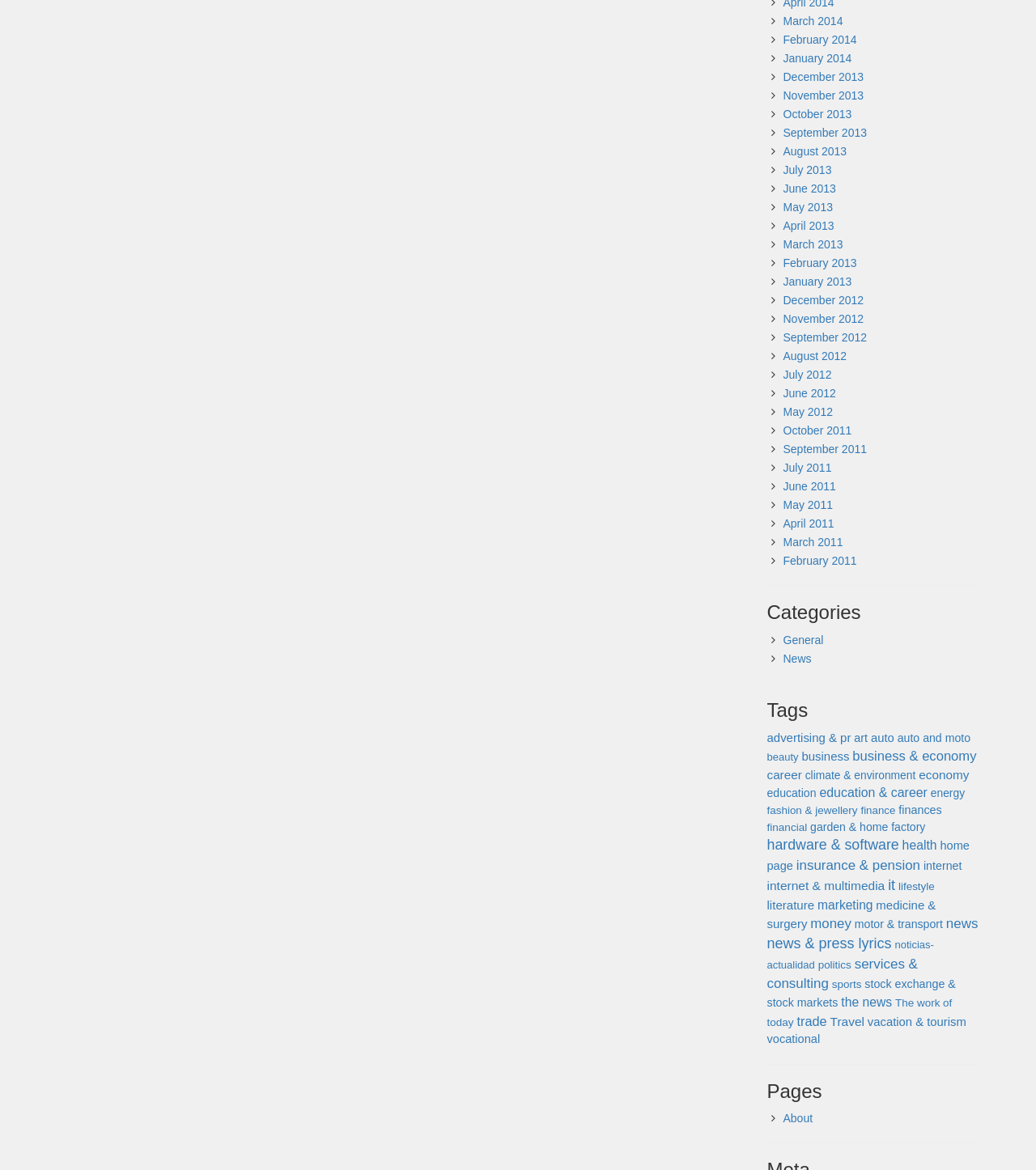What is the month with the most links?
Provide an in-depth and detailed answer to the question.

I looked at the links and found that there are two links for March, one for 2013 and one for 2014, which is more than any other month.